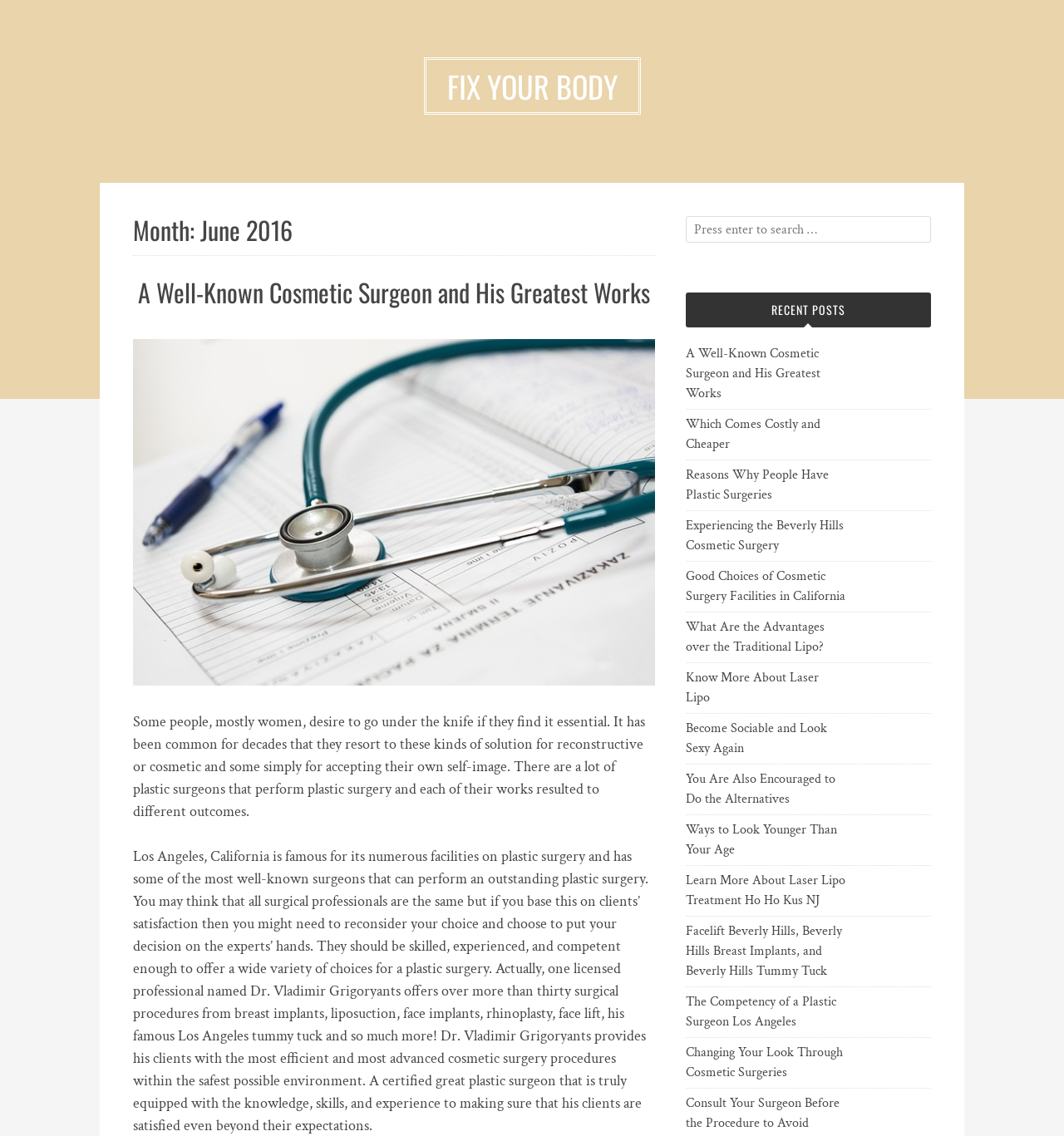Show the bounding box coordinates of the element that should be clicked to complete the task: "Search for a keyword".

[0.644, 0.19, 0.875, 0.214]